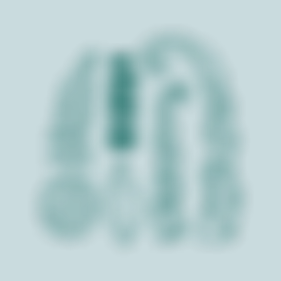What type of webpage might this illustration be used for?
Please answer the question as detailed as possible.

The caption suggests that the illustration may serve as a decorative graphic for a brand or product range, possibly enhancing the visual appeal of a webpage dedicated to jewelry or artisanal crafts, indicating that this type of webpage is a suitable application for the illustration.